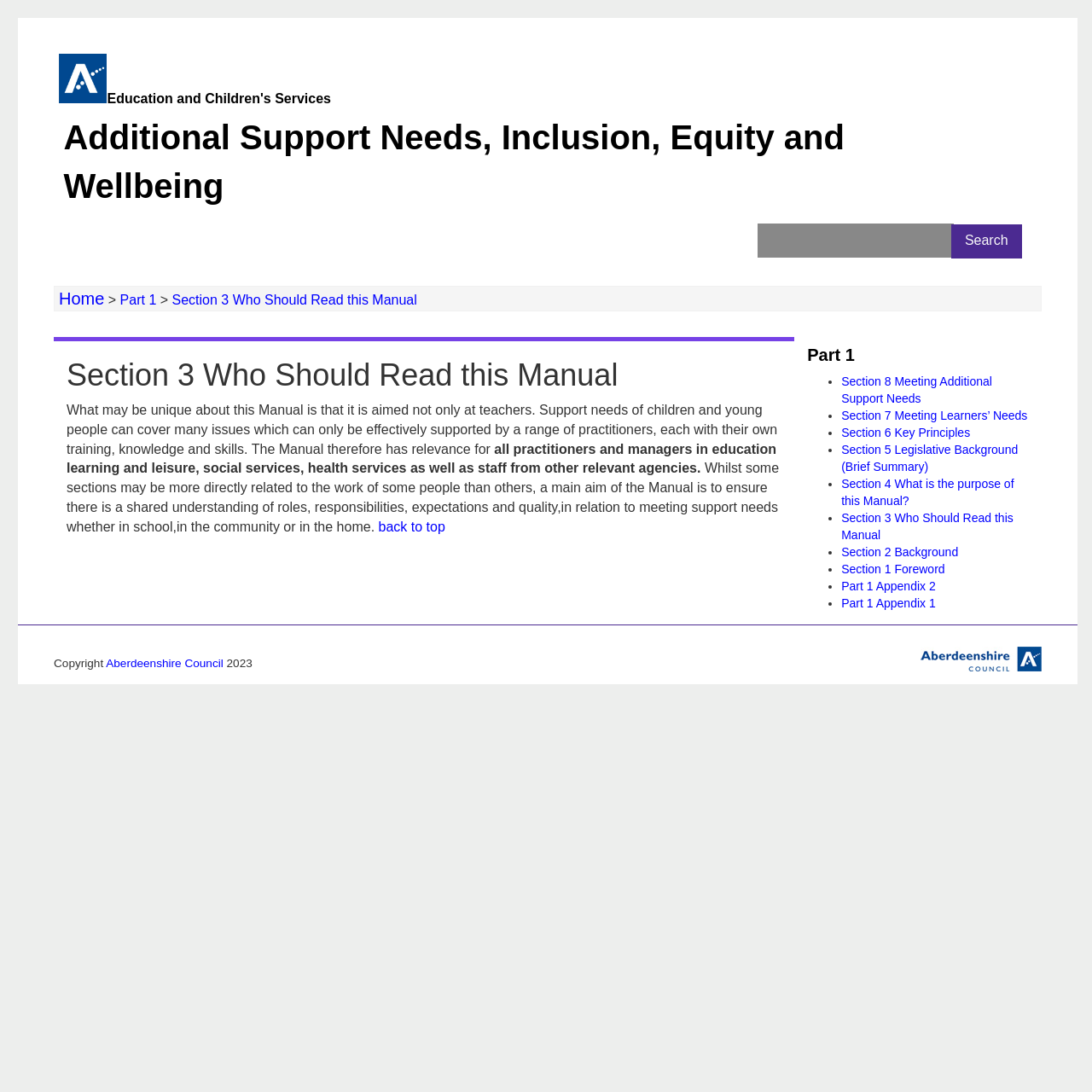Please identify the bounding box coordinates of the element that needs to be clicked to perform the following instruction: "Search for a specific term".

[0.694, 0.205, 0.942, 0.236]